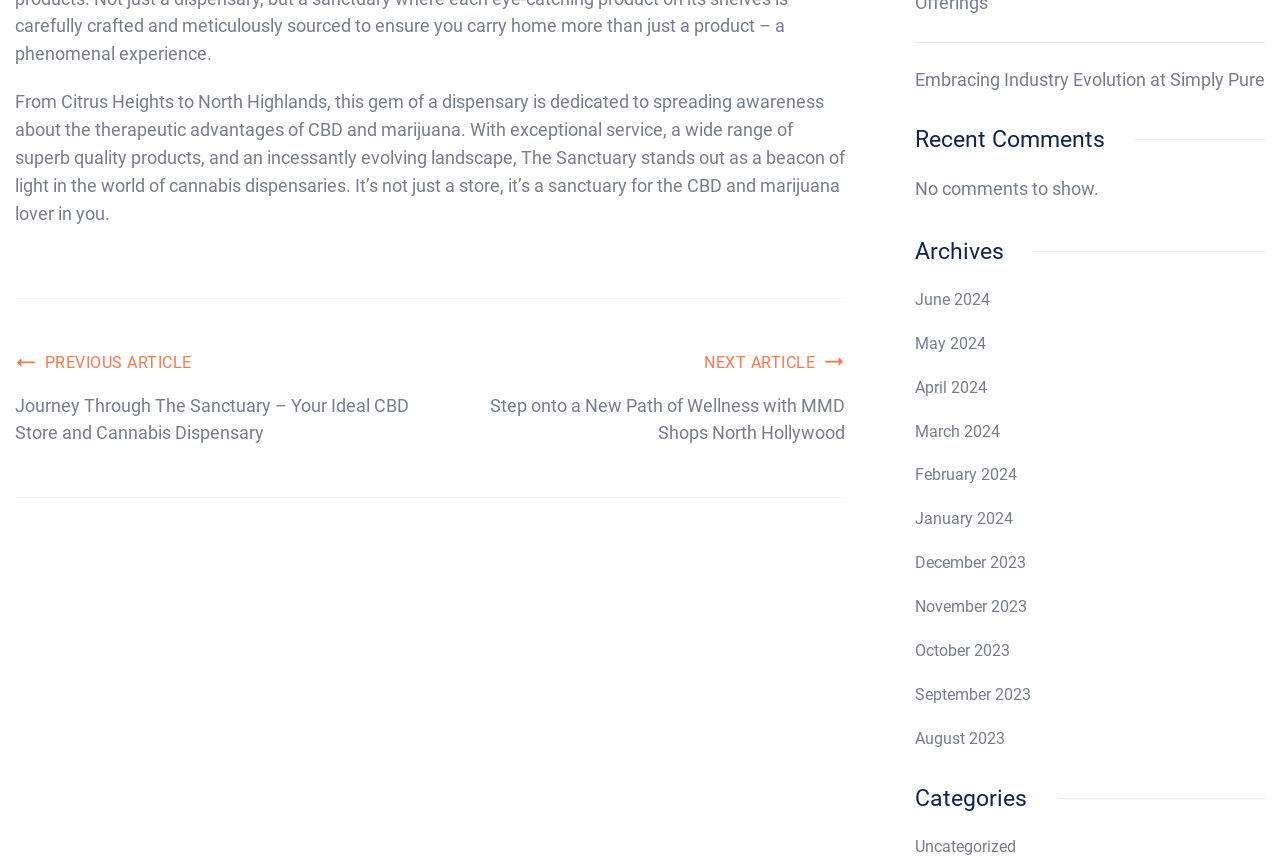Given the element description "January 2024" in the screenshot, predict the bounding box coordinates of that UI element.

[0.715, 0.585, 0.791, 0.617]